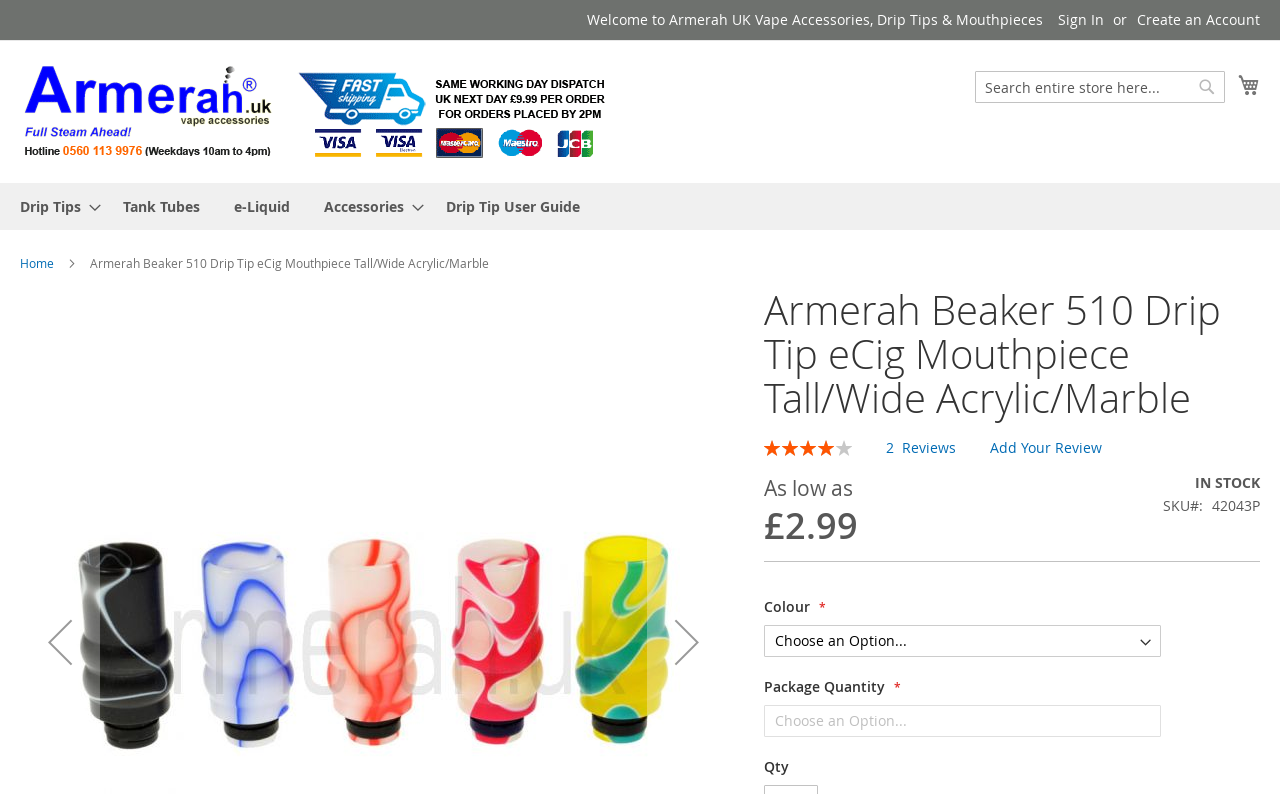Highlight the bounding box coordinates of the element you need to click to perform the following instruction: "Sign in to your account."

[0.827, 0.013, 0.862, 0.037]